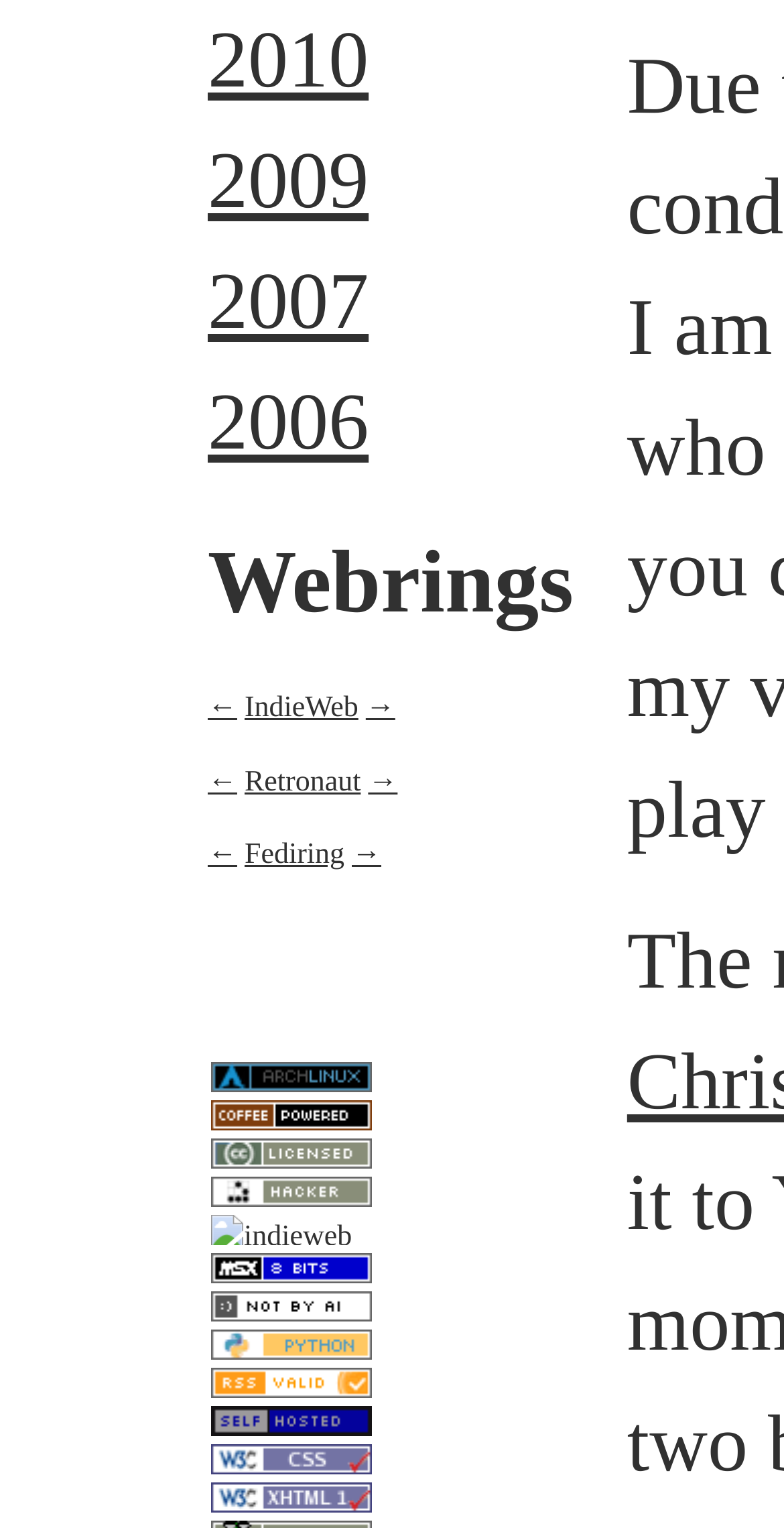Give a concise answer using one word or a phrase to the following question:
What is the text of the heading on the webpage?

Webrings